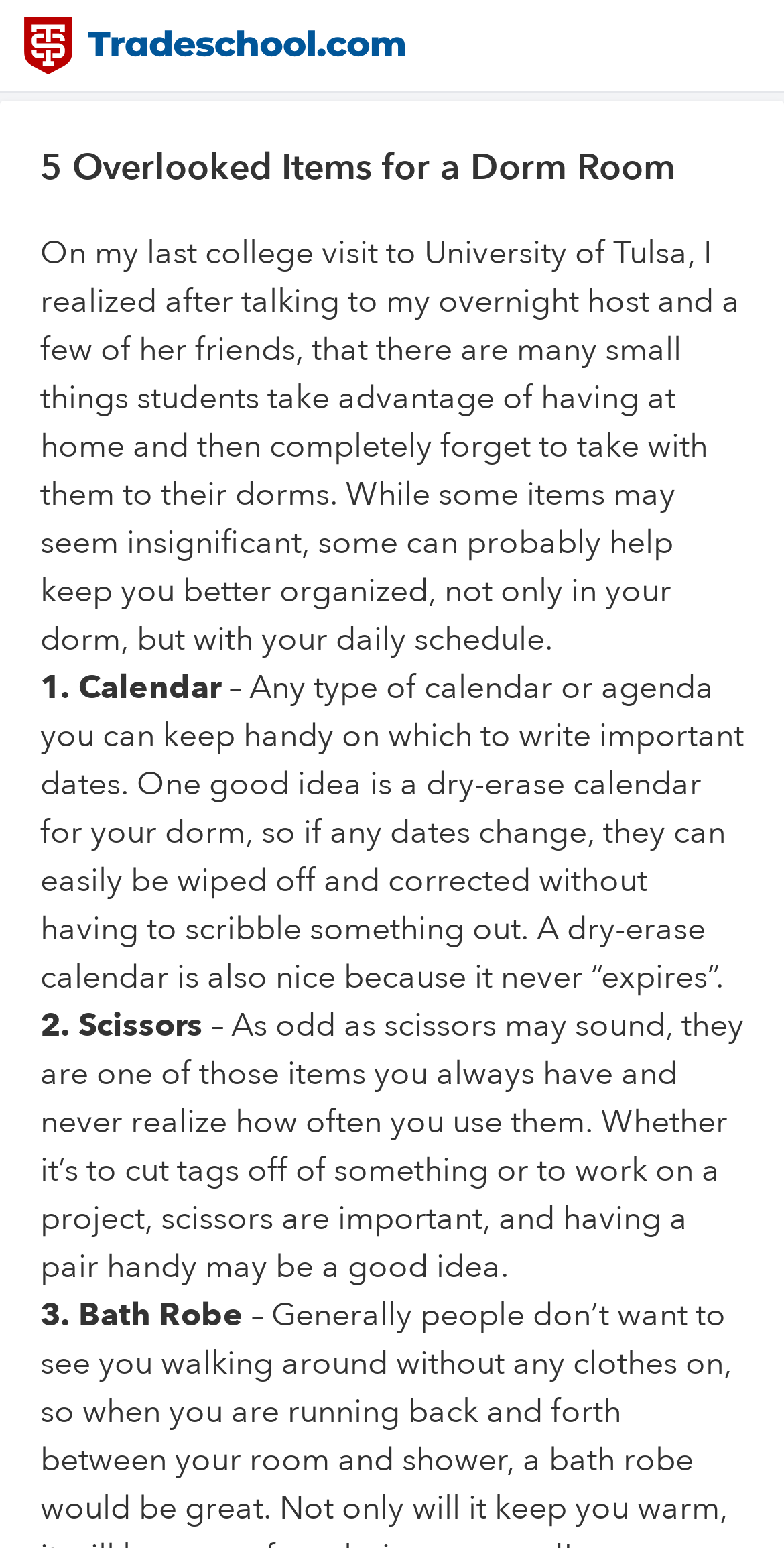Use a single word or phrase to answer the question:
What is the first overlooked item for a dorm room?

Calendar